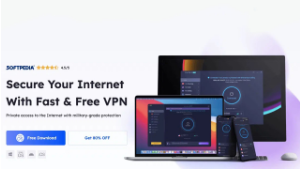Generate a detailed caption that describes the image.

The image showcases a digital advertisement for iTop VPN, emphasizing its features for internet security and privacy. The visual prominently displays the iTop VPN interface across three devices: a desktop computer, a laptop, and a mobile phone, all set against a clean, modern background. Accompanying the devices is a bold headline that reads, "Secure Your Internet With Fast & Free VPN," conveying the service's core offering of private internet access with military-grade protection. Below the main text, there are options to download the VPN for free and a promotional deal stating "Get 80% OFF." Additionally, the advertisement features a five-star rating from Softpedia, enhancing its appeal to potential users. This visually engaging layout aims to attract users looking for reliable and secure VPN solutions.